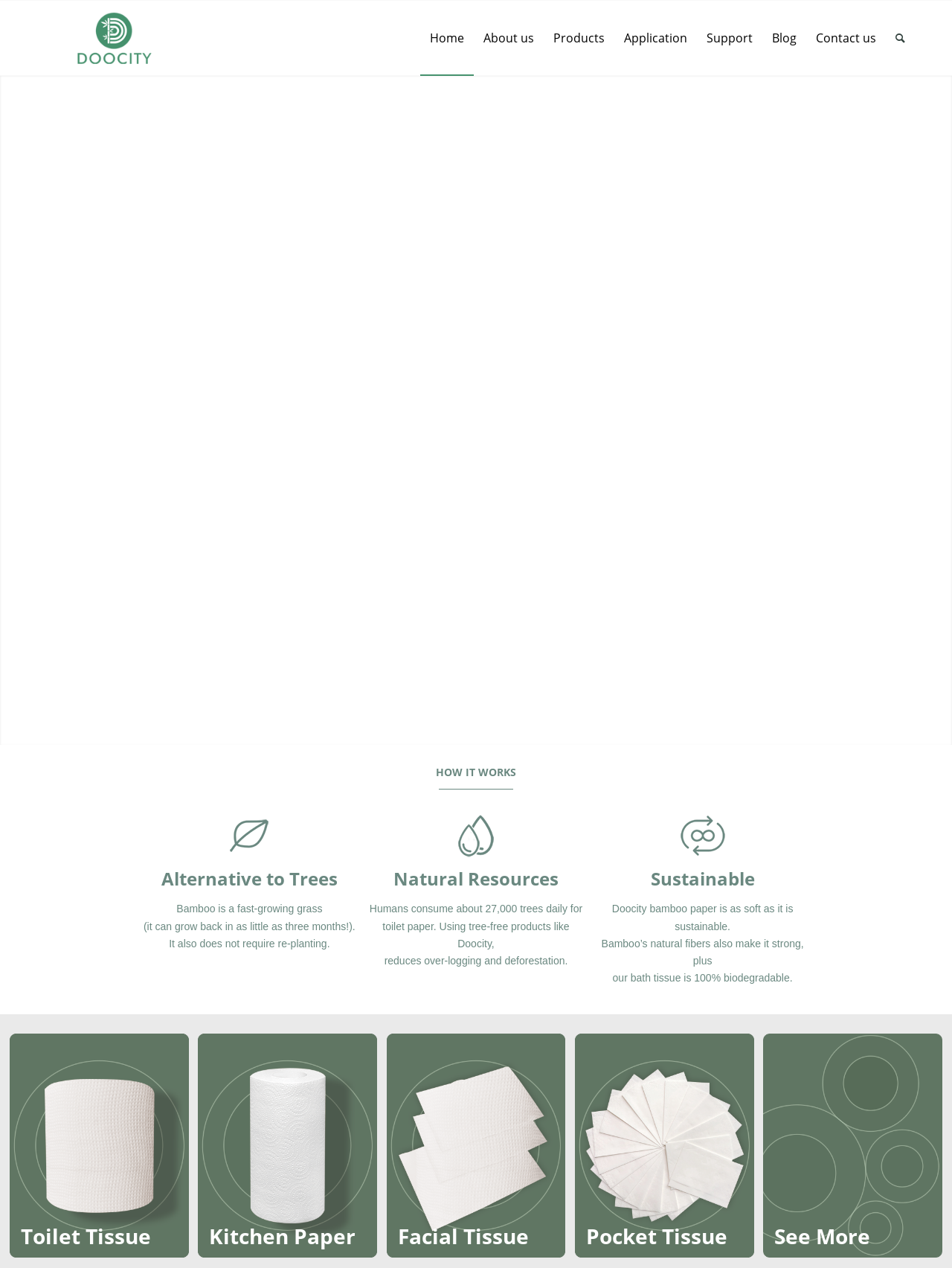Show the bounding box coordinates of the region that should be clicked to follow the instruction: "Search for something."

[0.93, 0.001, 0.961, 0.059]